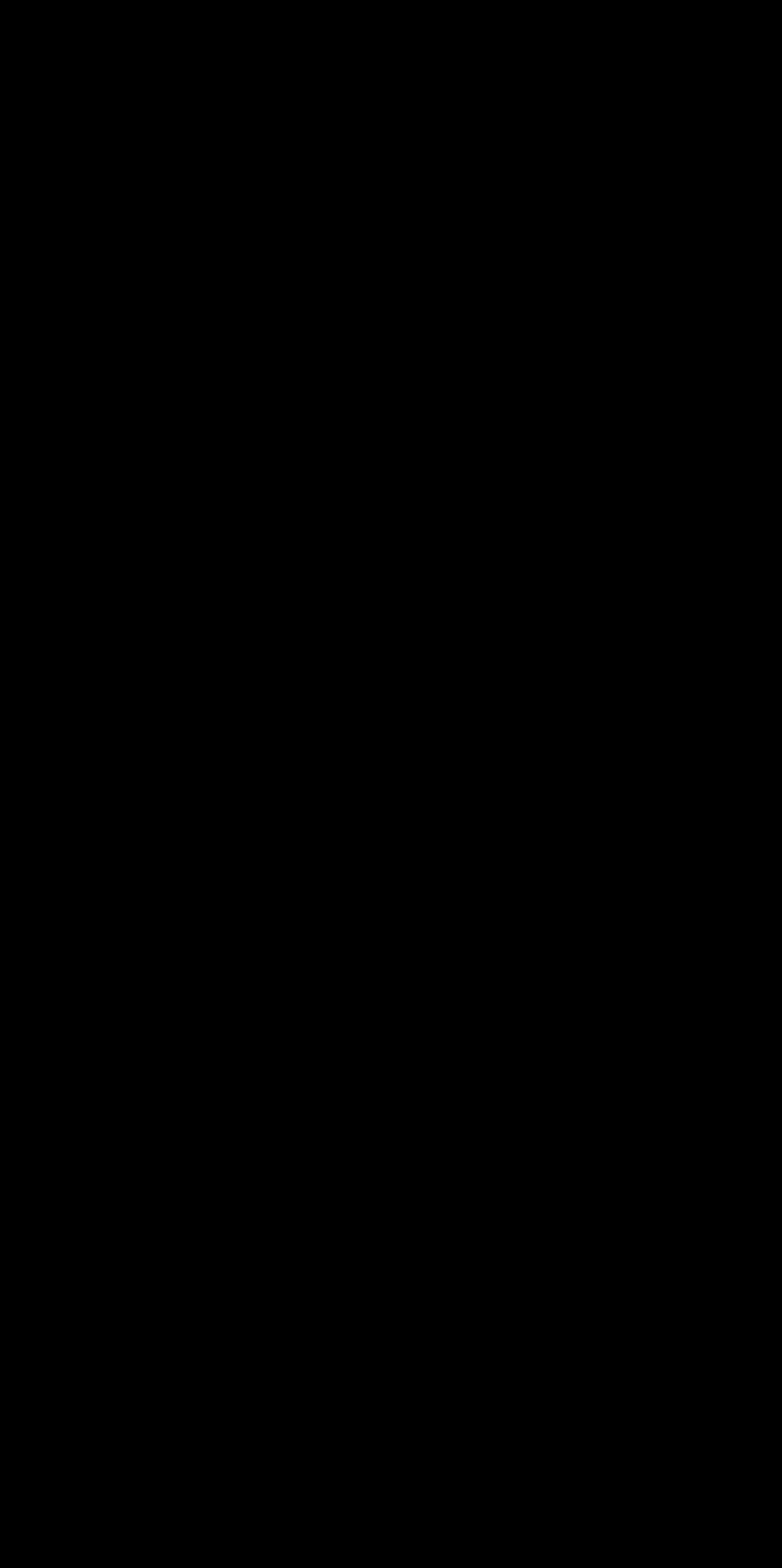Reply to the question with a single word or phrase:
How many images are there on the webpage?

3